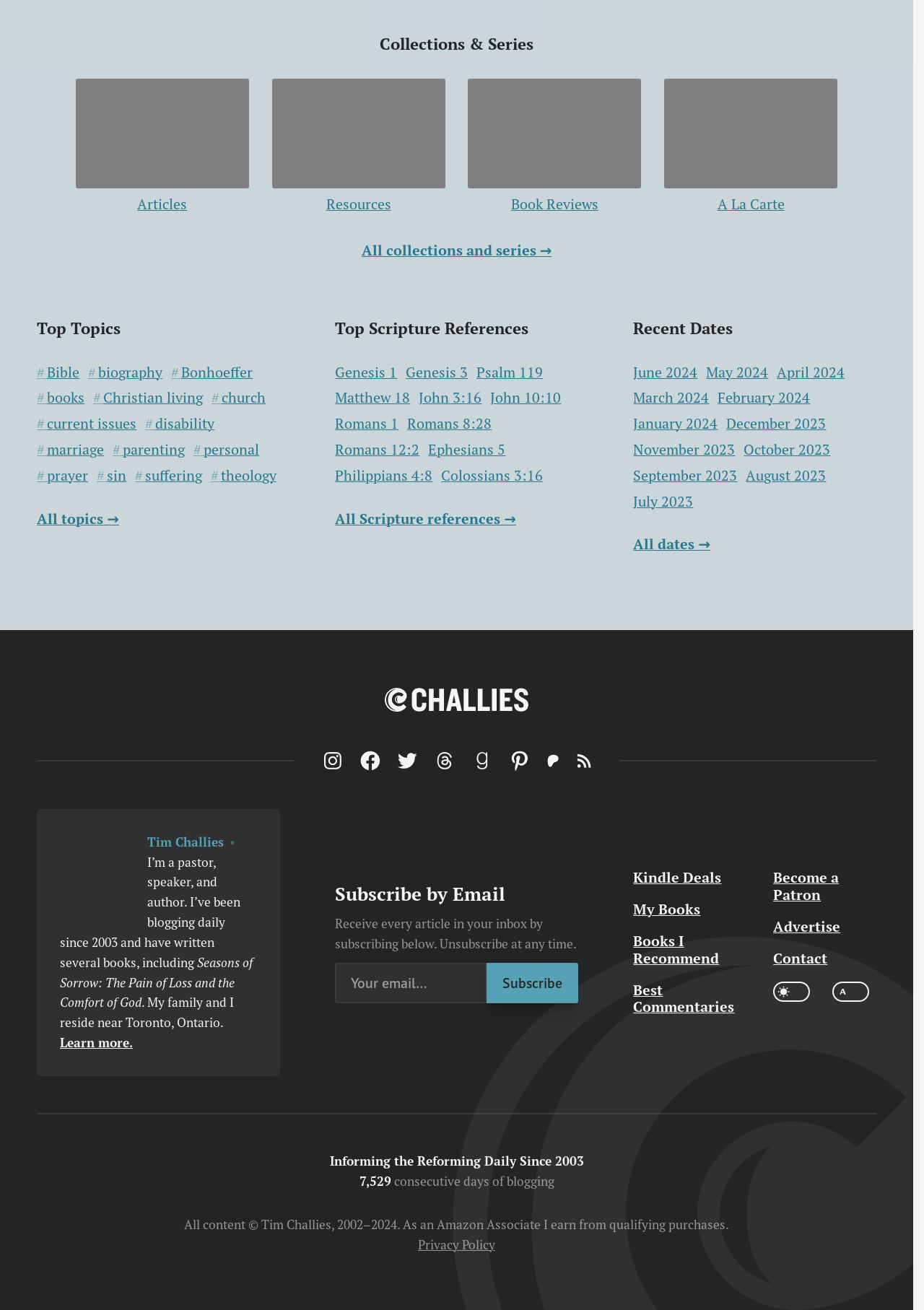How many social media links are available on this webpage?
From the details in the image, provide a complete and detailed answer to the question.

In the bottom section of the webpage, I can see a series of links to social media platforms, including Instagram, Facebook, Twitter, Threads, Goodreads, Pinterest, Patreon, and RSS Feed. Counting these links, I can see that there are 8 social media links available on this webpage.